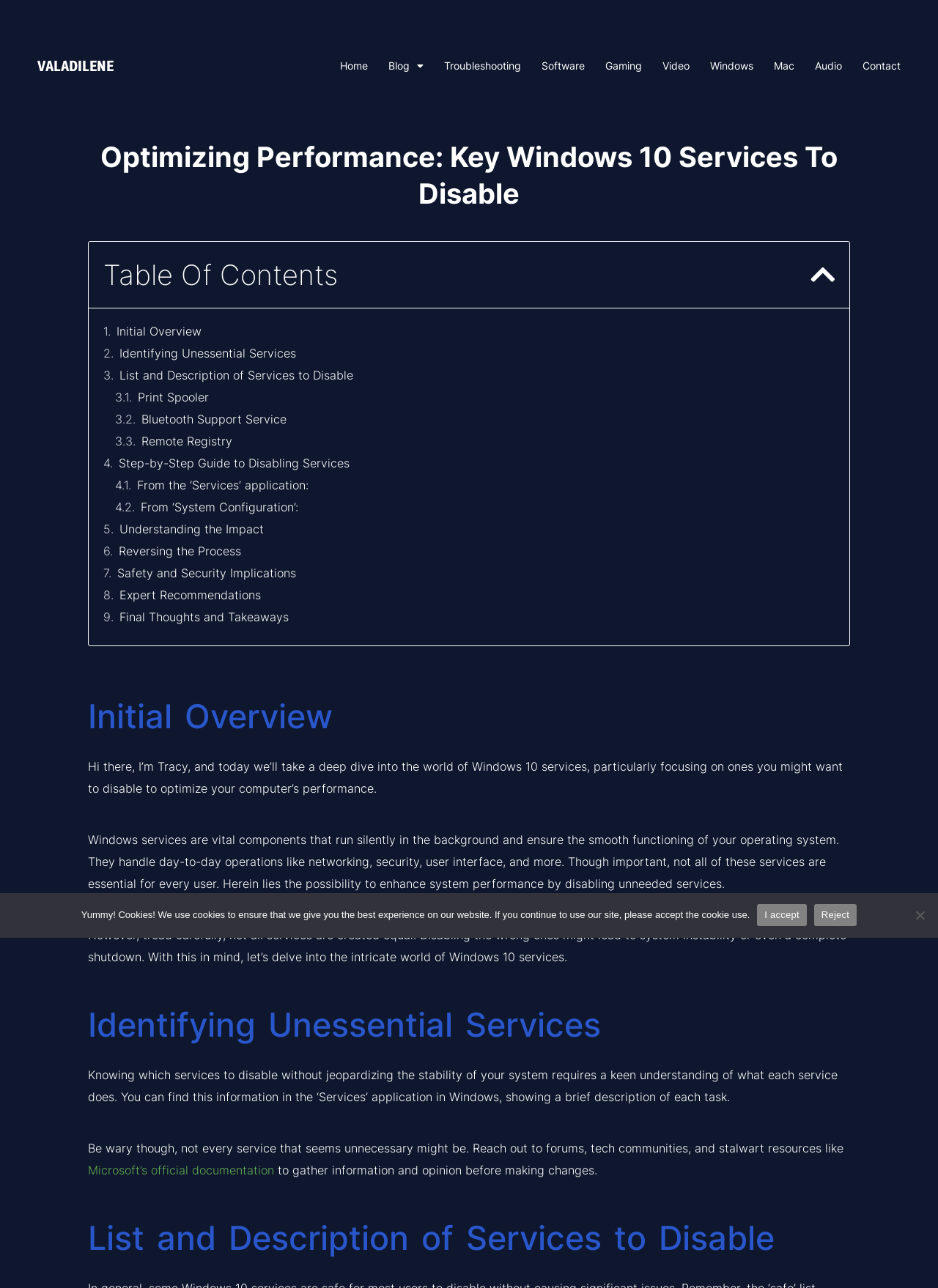What is the website's name?
Provide a concise answer using a single word or phrase based on the image.

Valadilene